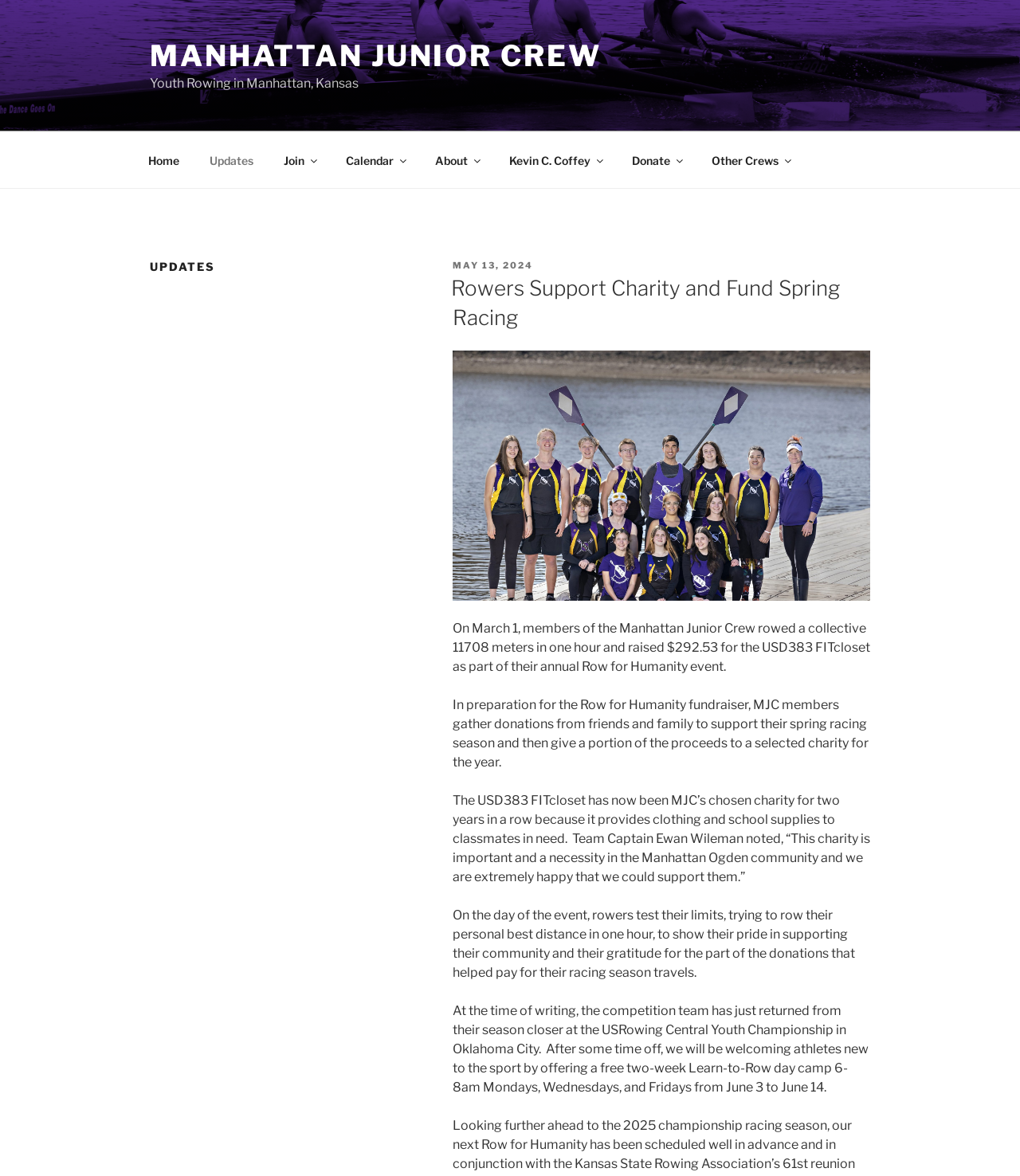Please specify the bounding box coordinates of the region to click in order to perform the following instruction: "Donate to the charity".

[0.605, 0.12, 0.681, 0.153]